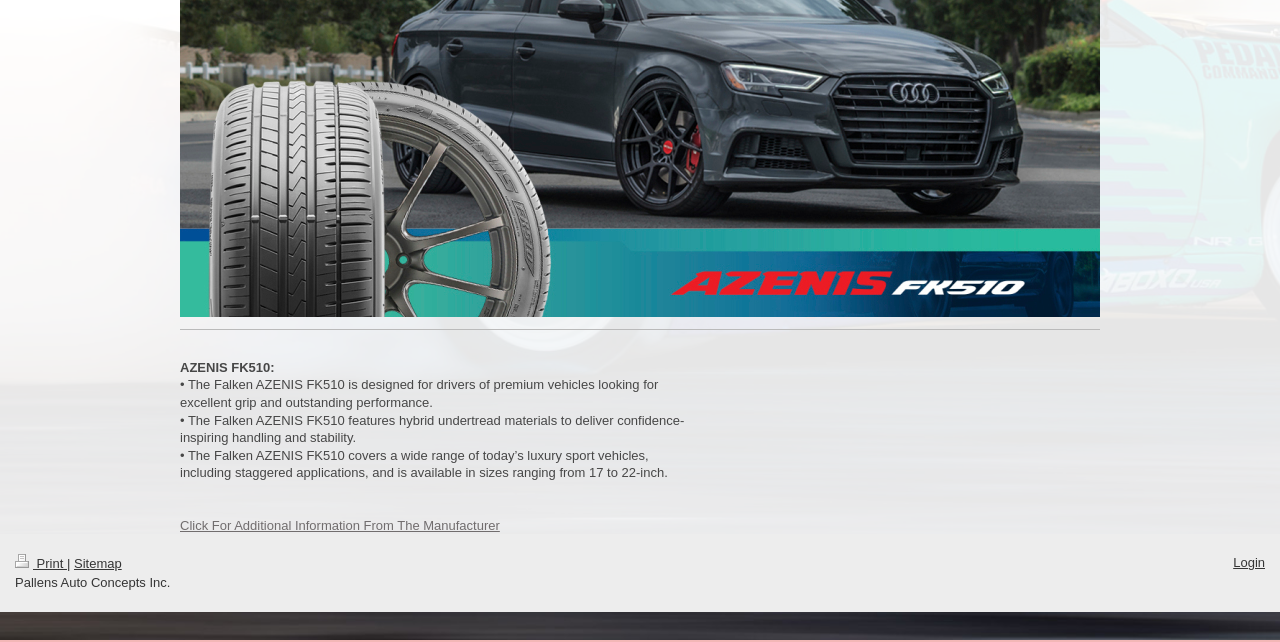Identify the bounding box coordinates for the UI element that matches this description: "Sitemap".

[0.058, 0.867, 0.095, 0.89]